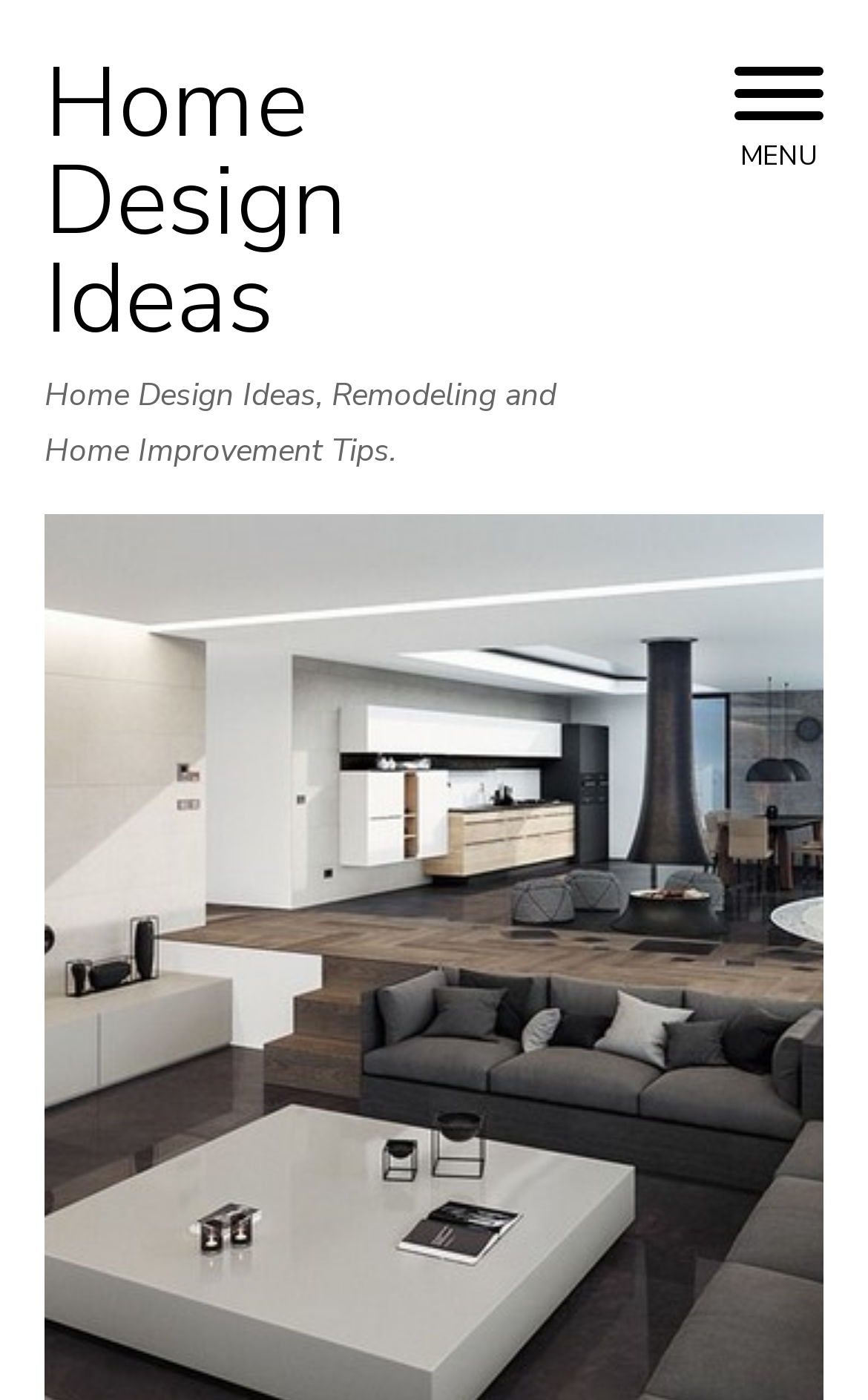Identify the main heading from the webpage and provide its text content.

4 STEPS TO BECOME A SCARY PENNYWISE CLOWN WITH FACE PAINT IN HALLOWEEN